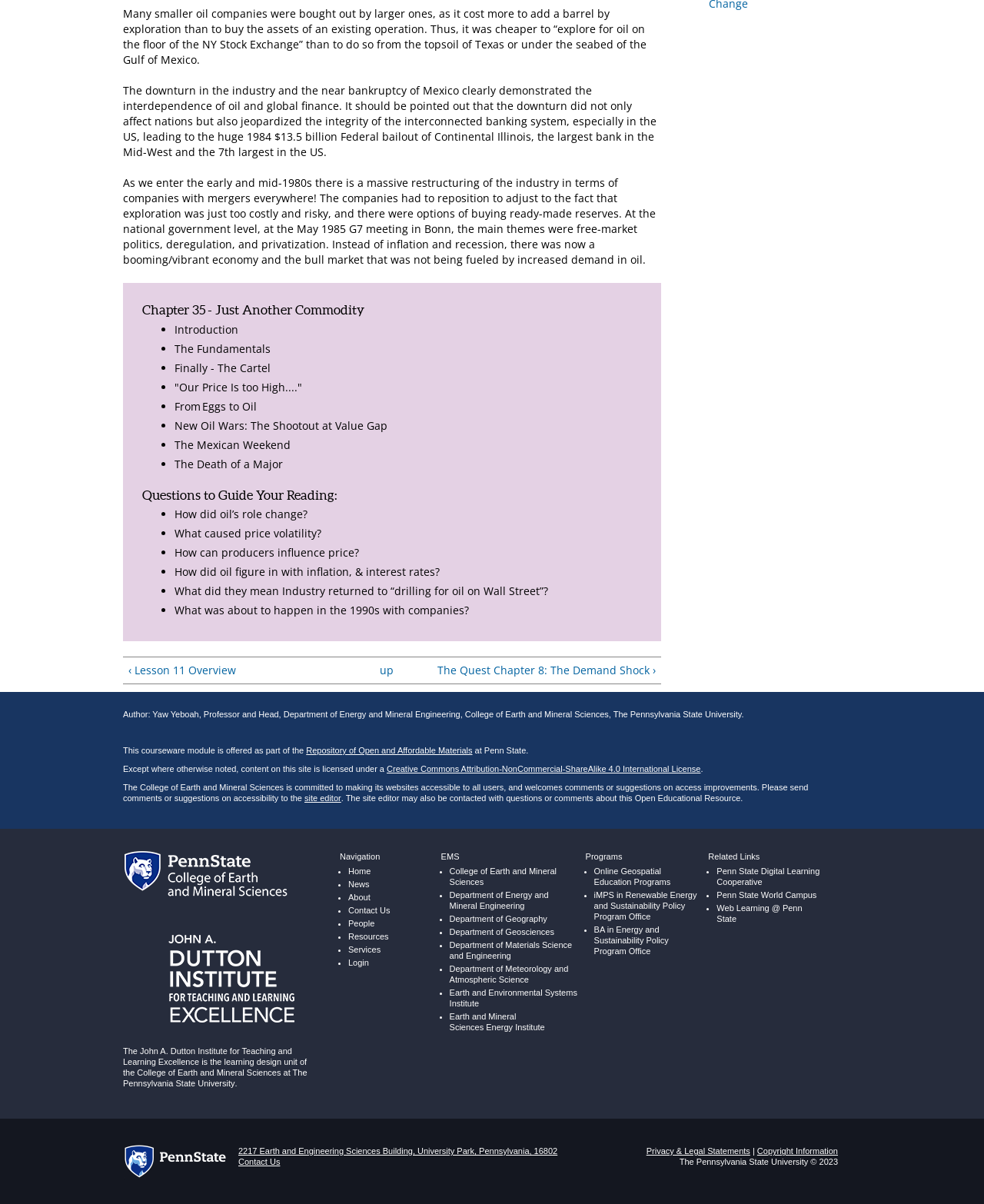Locate the bounding box coordinates of the area that needs to be clicked to fulfill the following instruction: "Click the 'Contact us' link". The coordinates should be in the format of four float numbers between 0 and 1, namely [left, top, right, bottom].

None